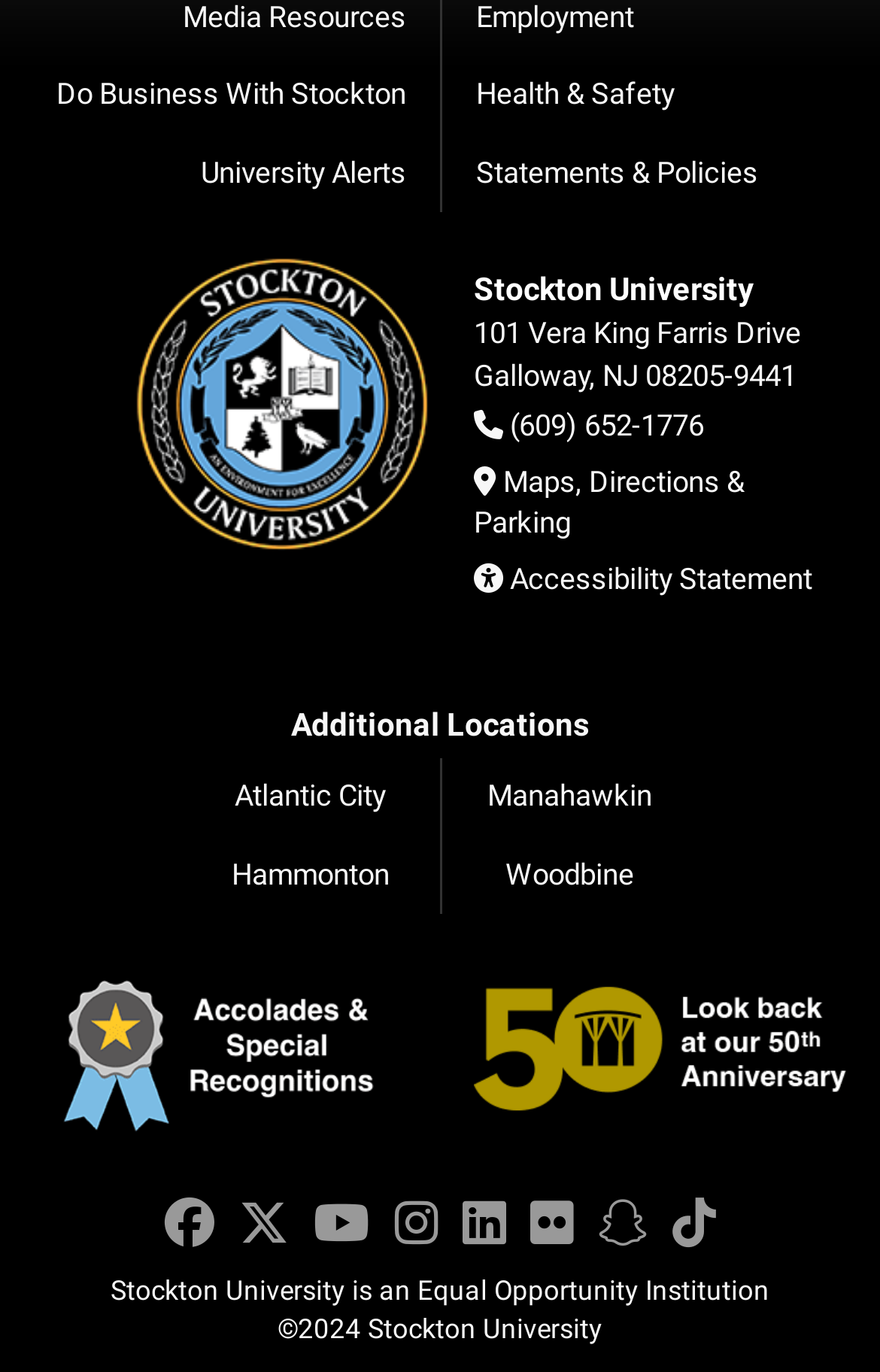Indicate the bounding box coordinates of the clickable region to achieve the following instruction: "Visit 'Facebook'."

[0.187, 0.871, 0.244, 0.913]